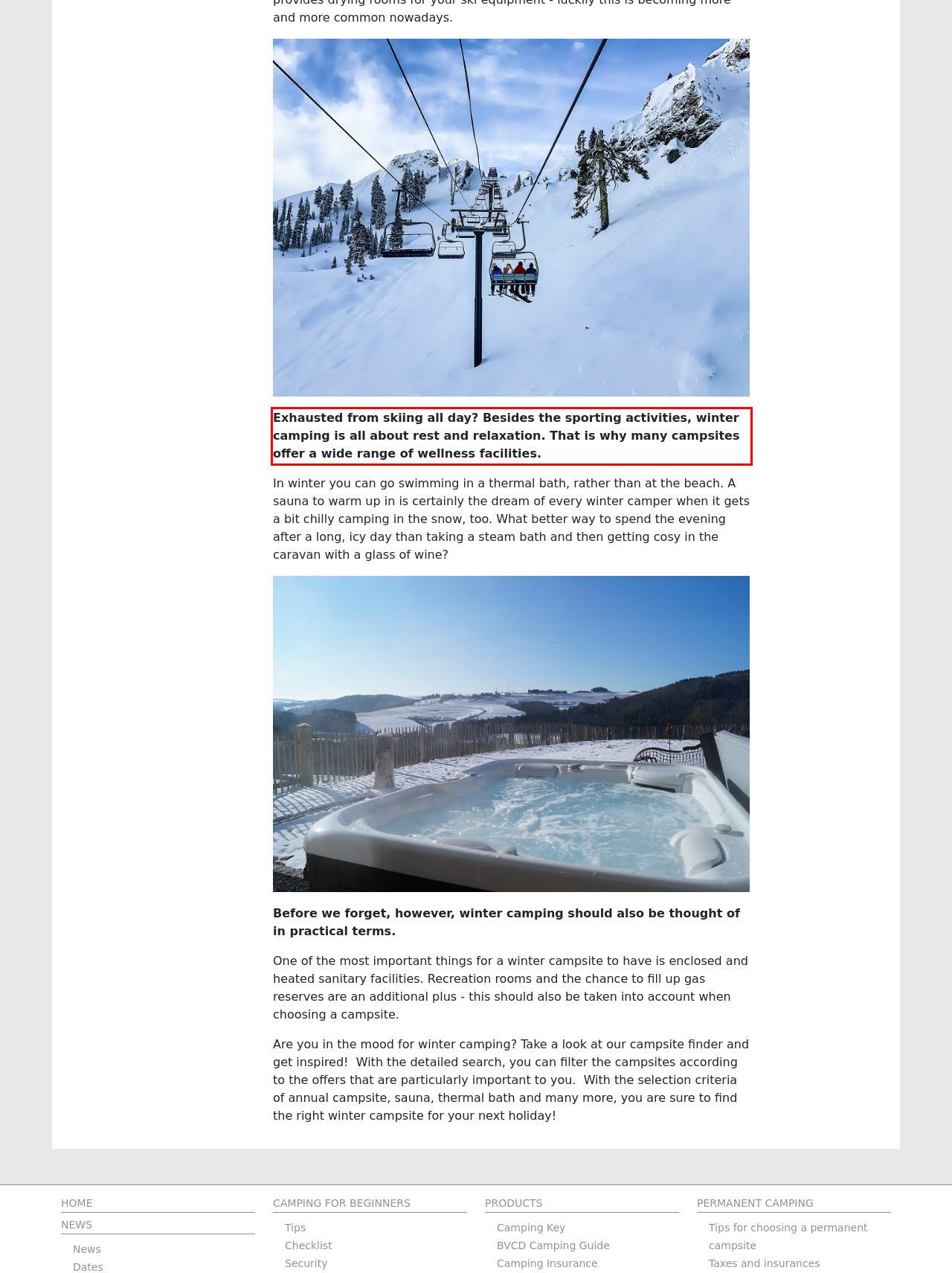Given a webpage screenshot, locate the red bounding box and extract the text content found inside it.

Exhausted from skiing all day? Besides the sporting activities, winter camping is all about rest and relaxation. That is why many campsites offer a wide range of wellness facilities.